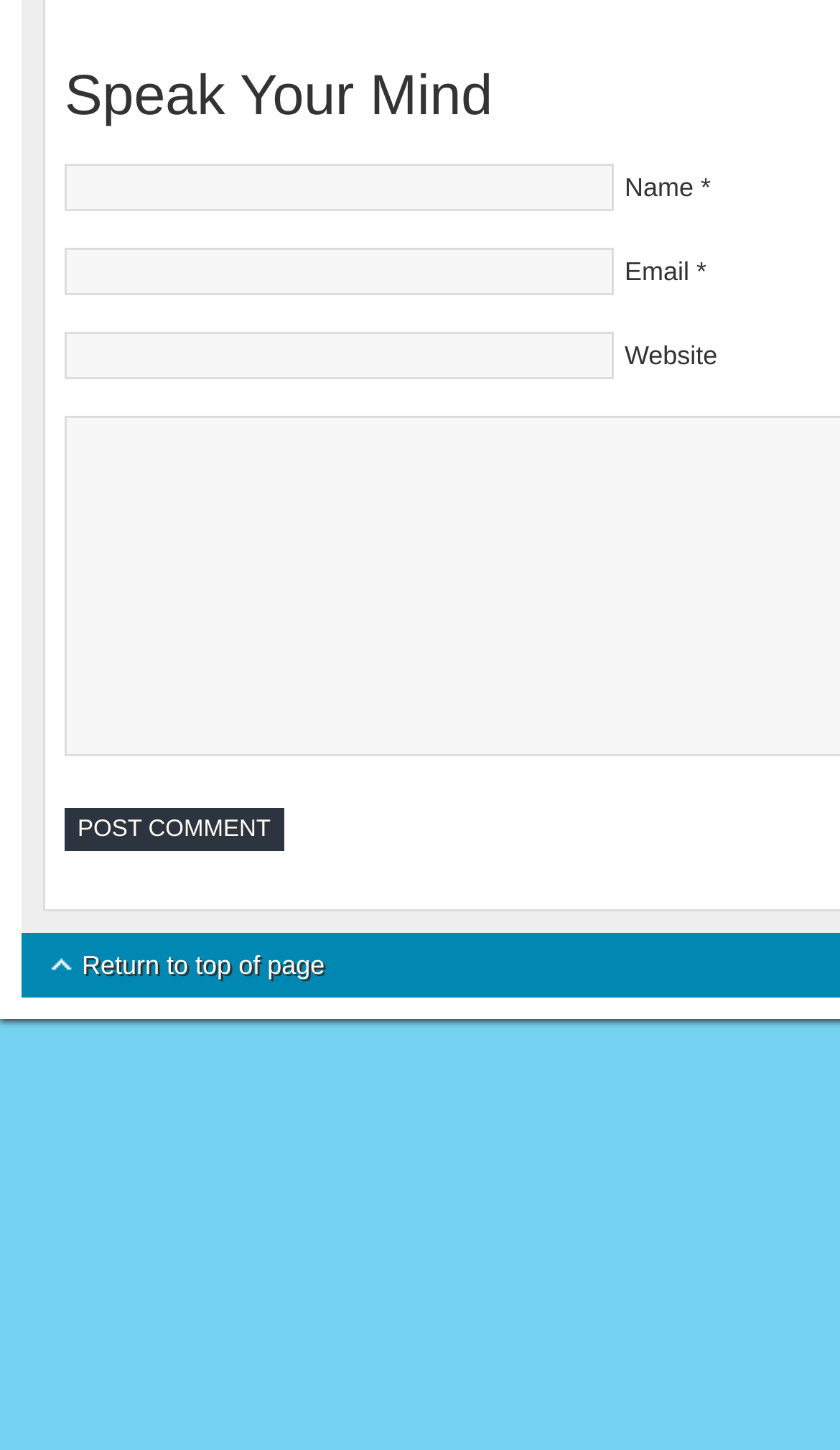Given the description: "parent_node: Email * name="email"", determine the bounding box coordinates of the UI element. The coordinates should be formatted as four float numbers between 0 and 1, [left, top, right, bottom].

[0.077, 0.171, 0.731, 0.204]